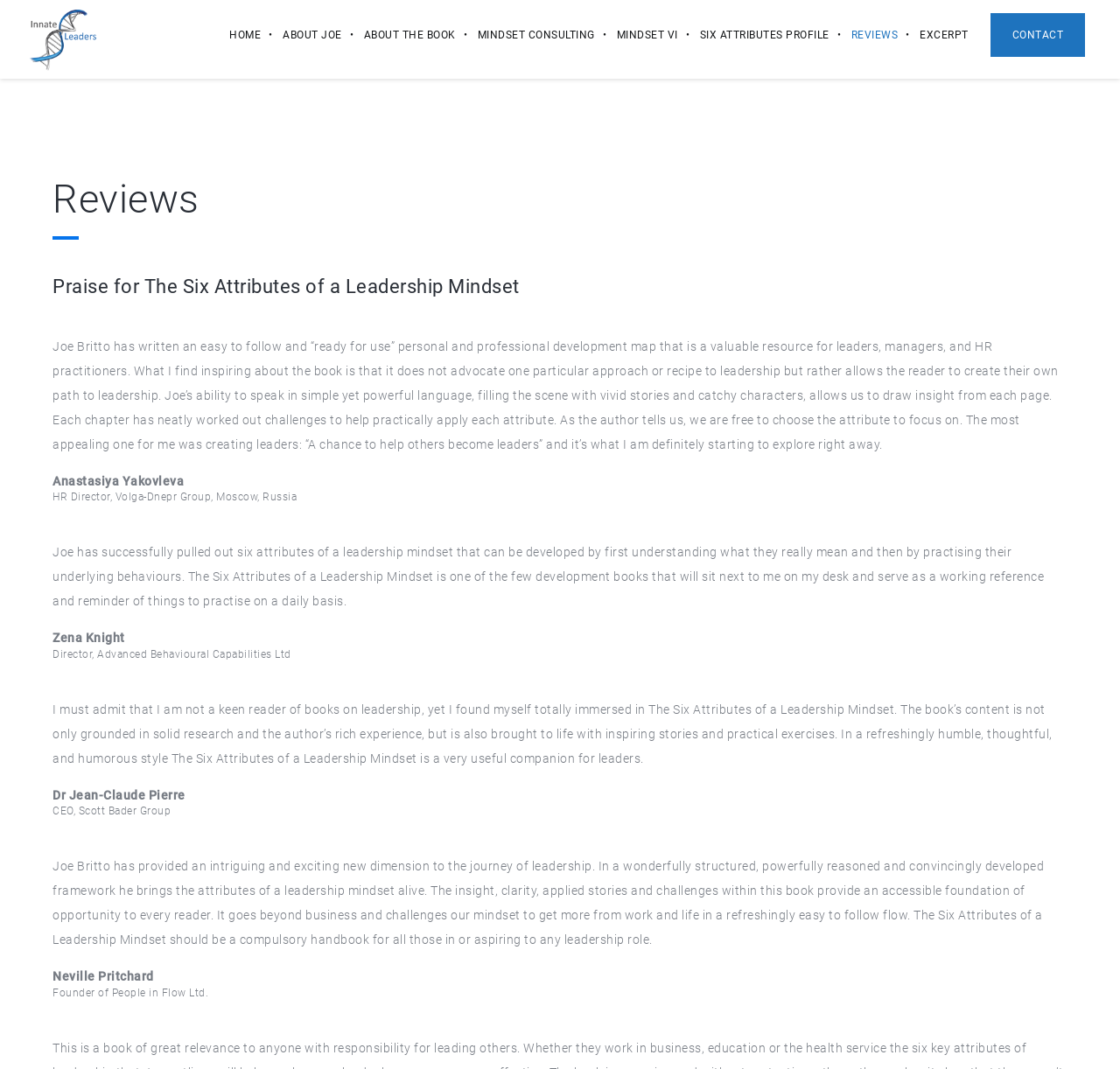Highlight the bounding box coordinates of the element that should be clicked to carry out the following instruction: "View the excerpt". The coordinates must be given as four float numbers ranging from 0 to 1, i.e., [left, top, right, bottom].

[0.802, 0.0, 0.864, 0.065]